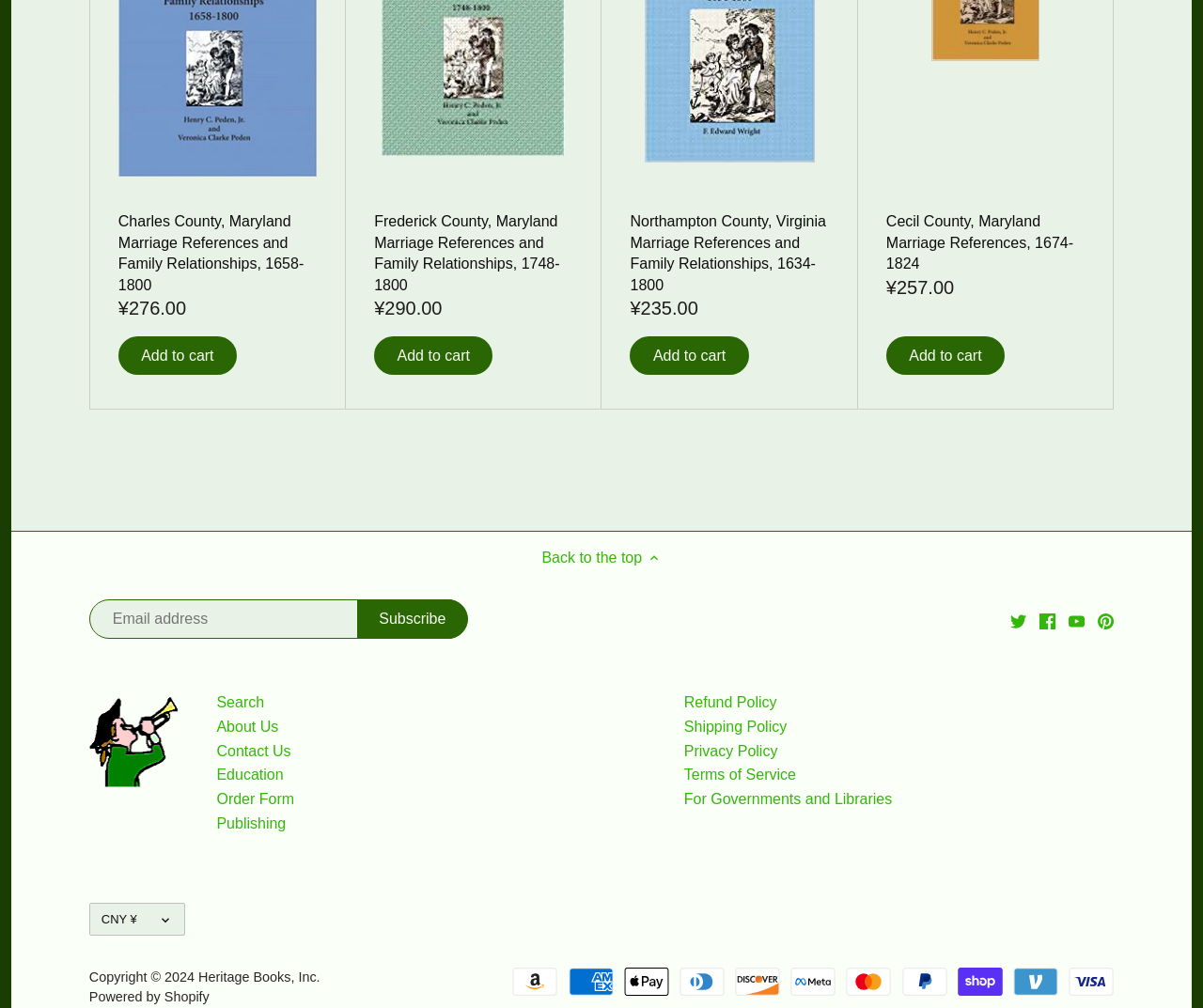Highlight the bounding box coordinates of the region I should click on to meet the following instruction: "Change currency".

[0.074, 0.895, 0.154, 0.928]